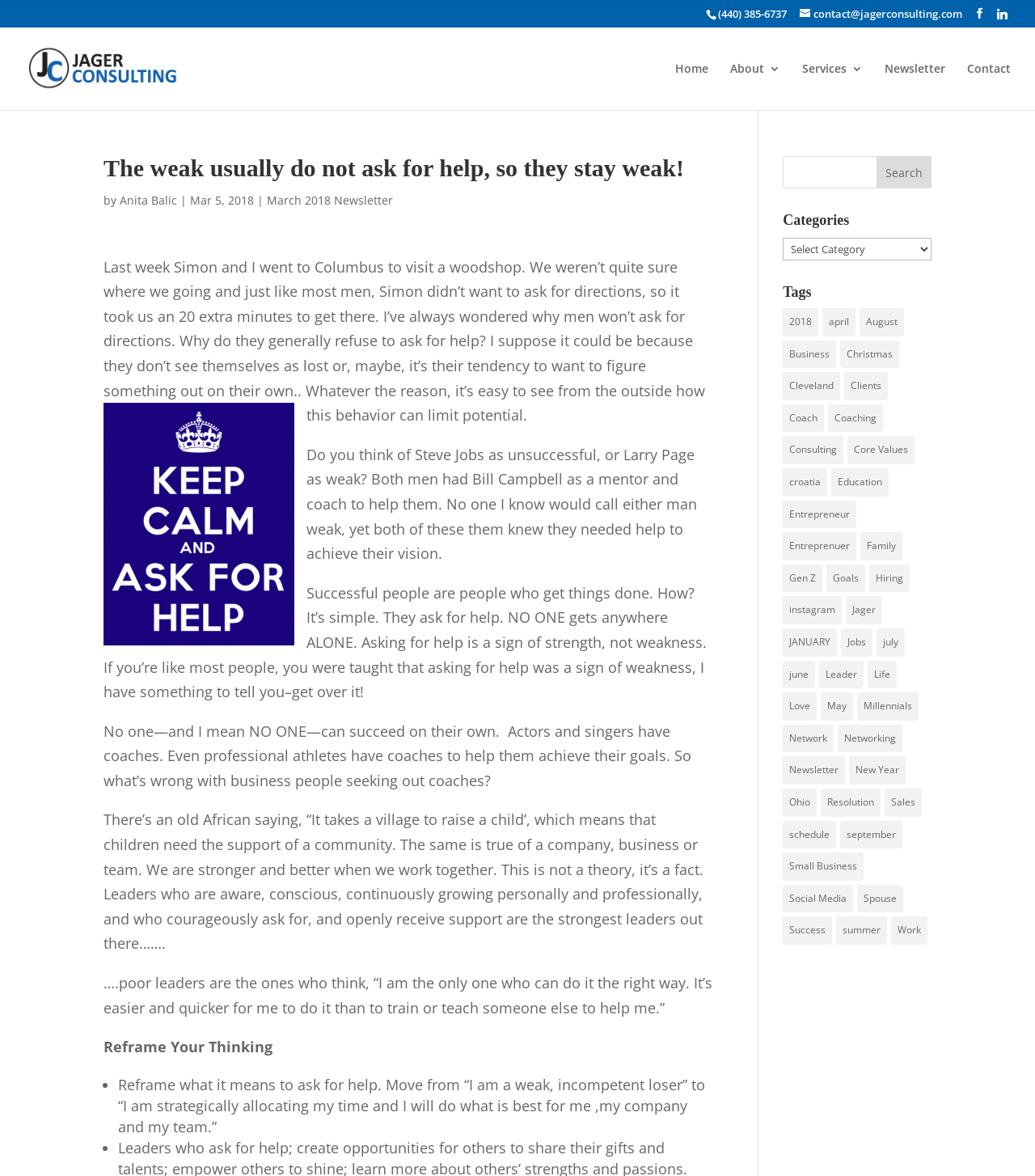What is the name of the author of the article?
Please use the image to provide a one-word or short phrase answer.

Anita Balic